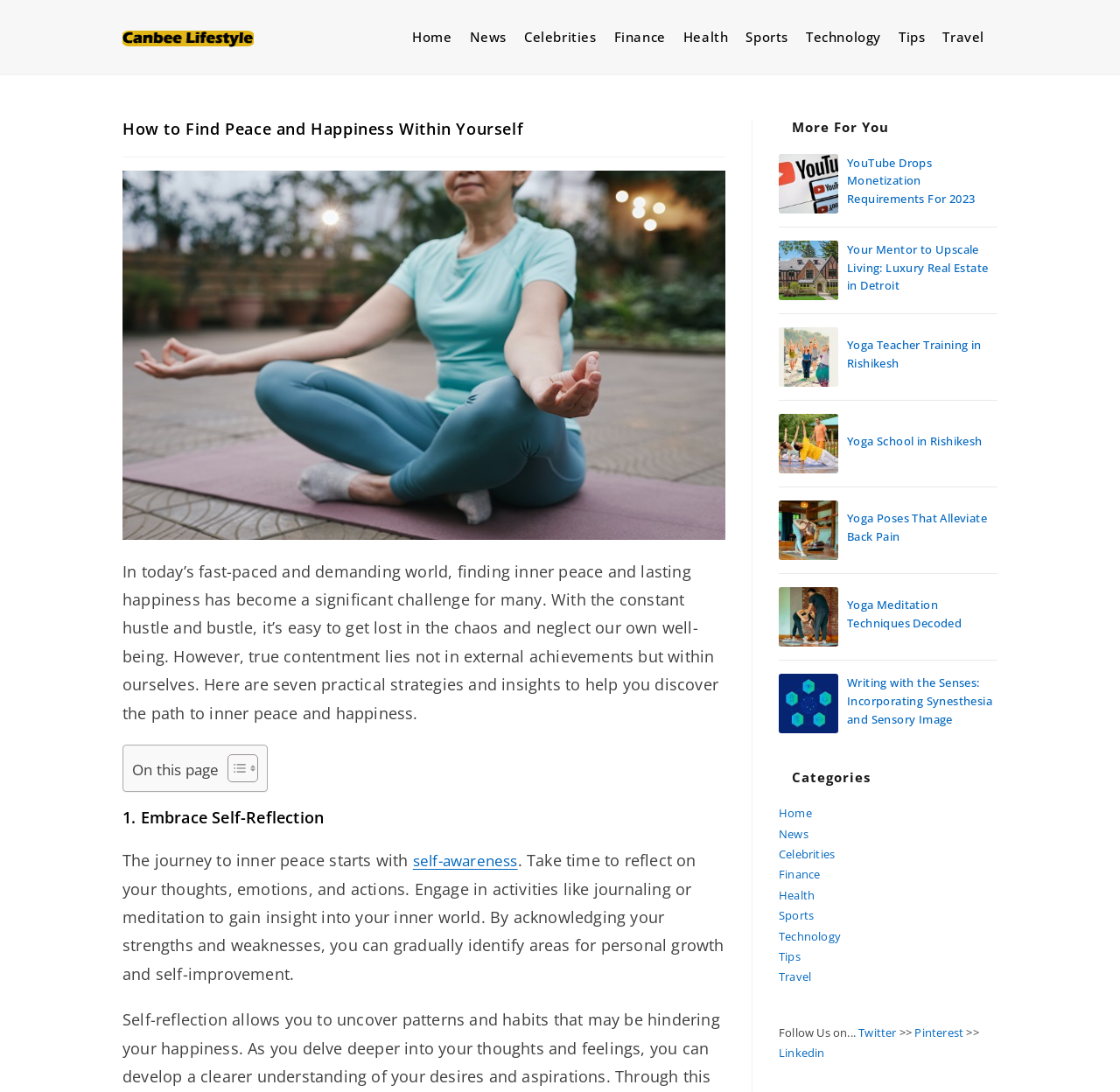Locate the bounding box coordinates of the element that should be clicked to execute the following instruction: "Explore the 'Tips' category".

[0.795, 0.0, 0.834, 0.068]